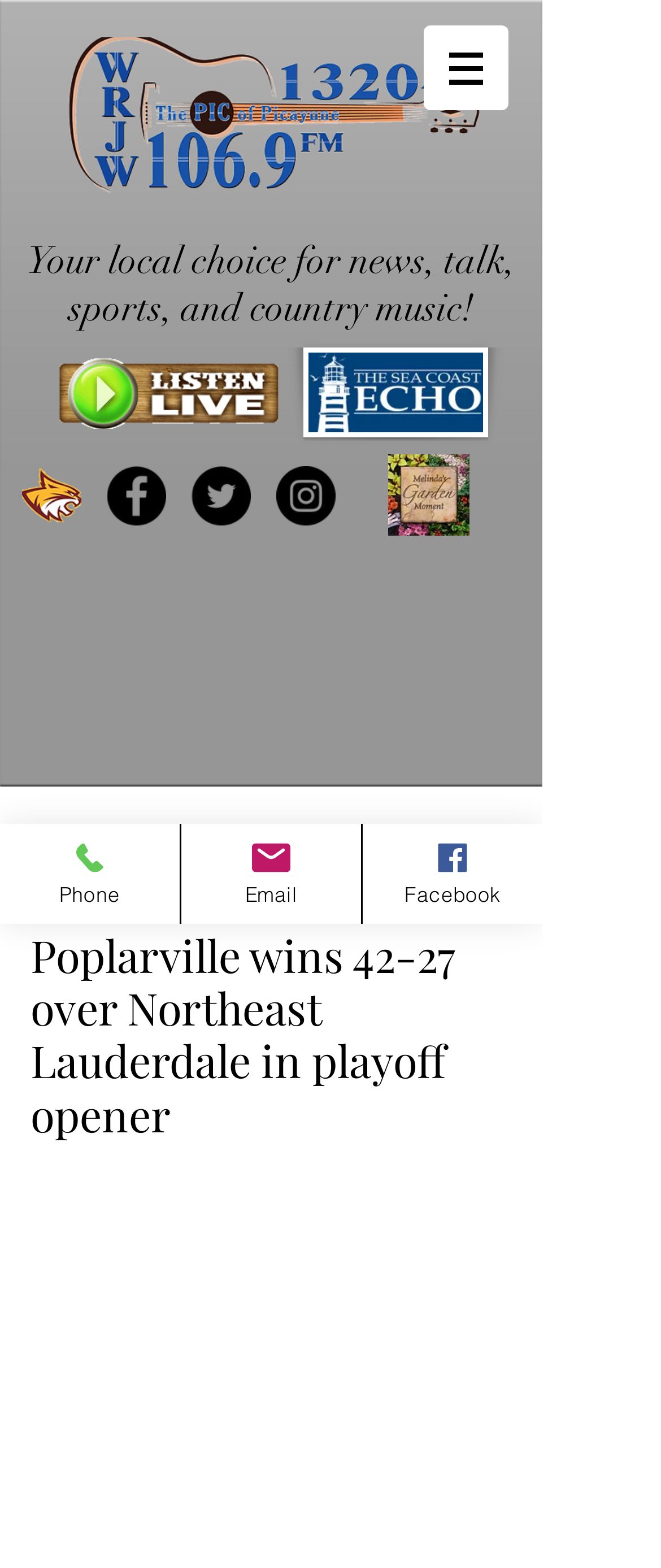Find the bounding box coordinates for the HTML element described as: "Facebook". The coordinates should consist of four float values between 0 and 1, i.e., [left, top, right, bottom].

[0.549, 0.525, 0.821, 0.589]